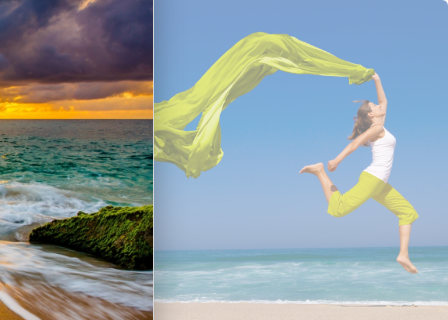What is trailing behind the woman?
Refer to the screenshot and respond with a concise word or phrase.

Yellow fabric